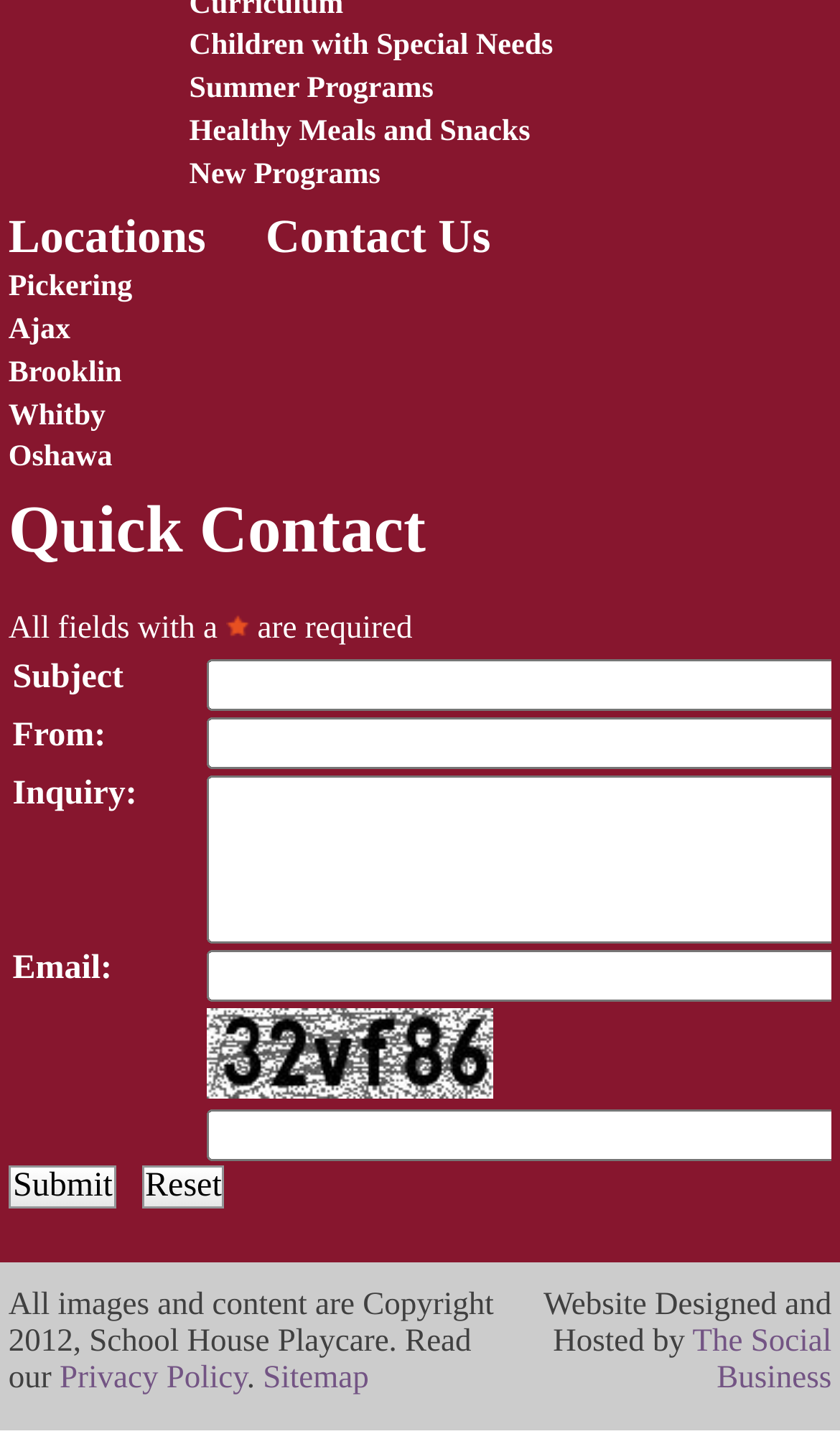Specify the bounding box coordinates of the element's area that should be clicked to execute the given instruction: "Click on Children with Special Needs". The coordinates should be four float numbers between 0 and 1, i.e., [left, top, right, bottom].

[0.225, 0.022, 0.658, 0.051]